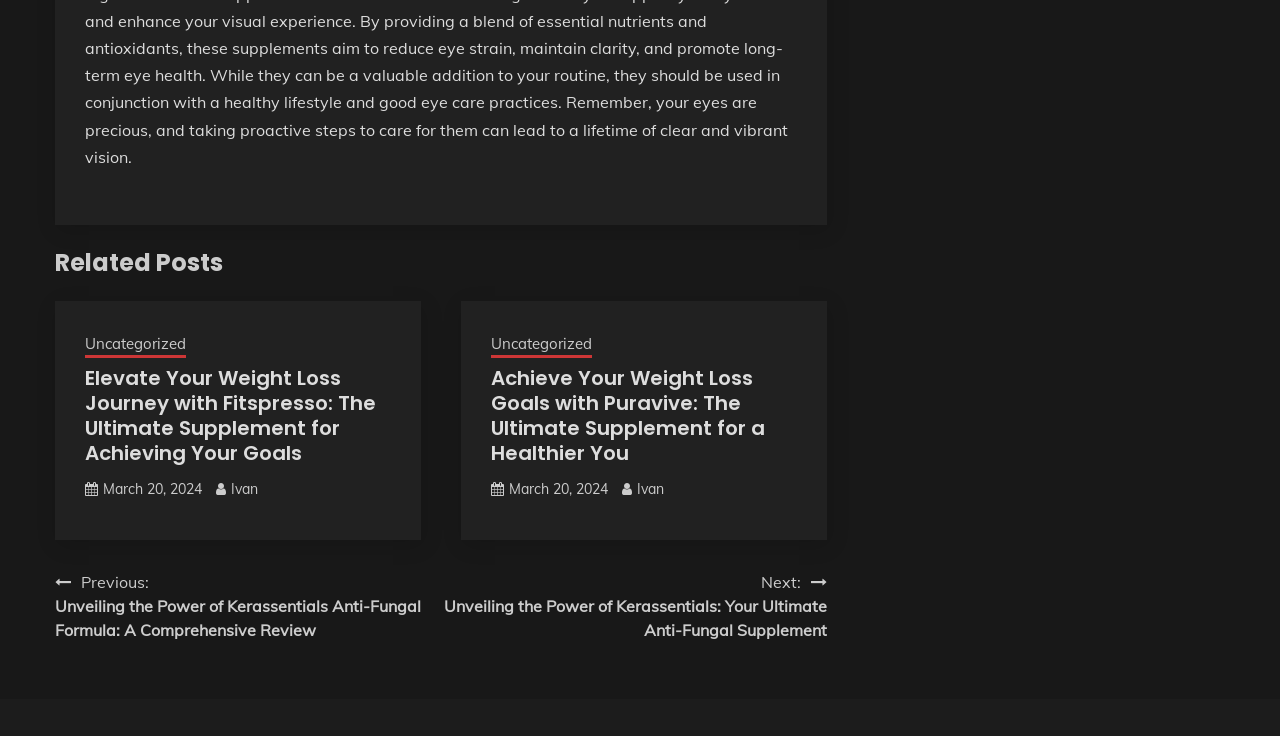With reference to the screenshot, provide a detailed response to the question below:
What is the category of the posts?

I looked for the category information associated with each post and found that both posts have the same category, which is 'Uncategorized'. Therefore, I conclude that the category of the posts is Uncategorized.